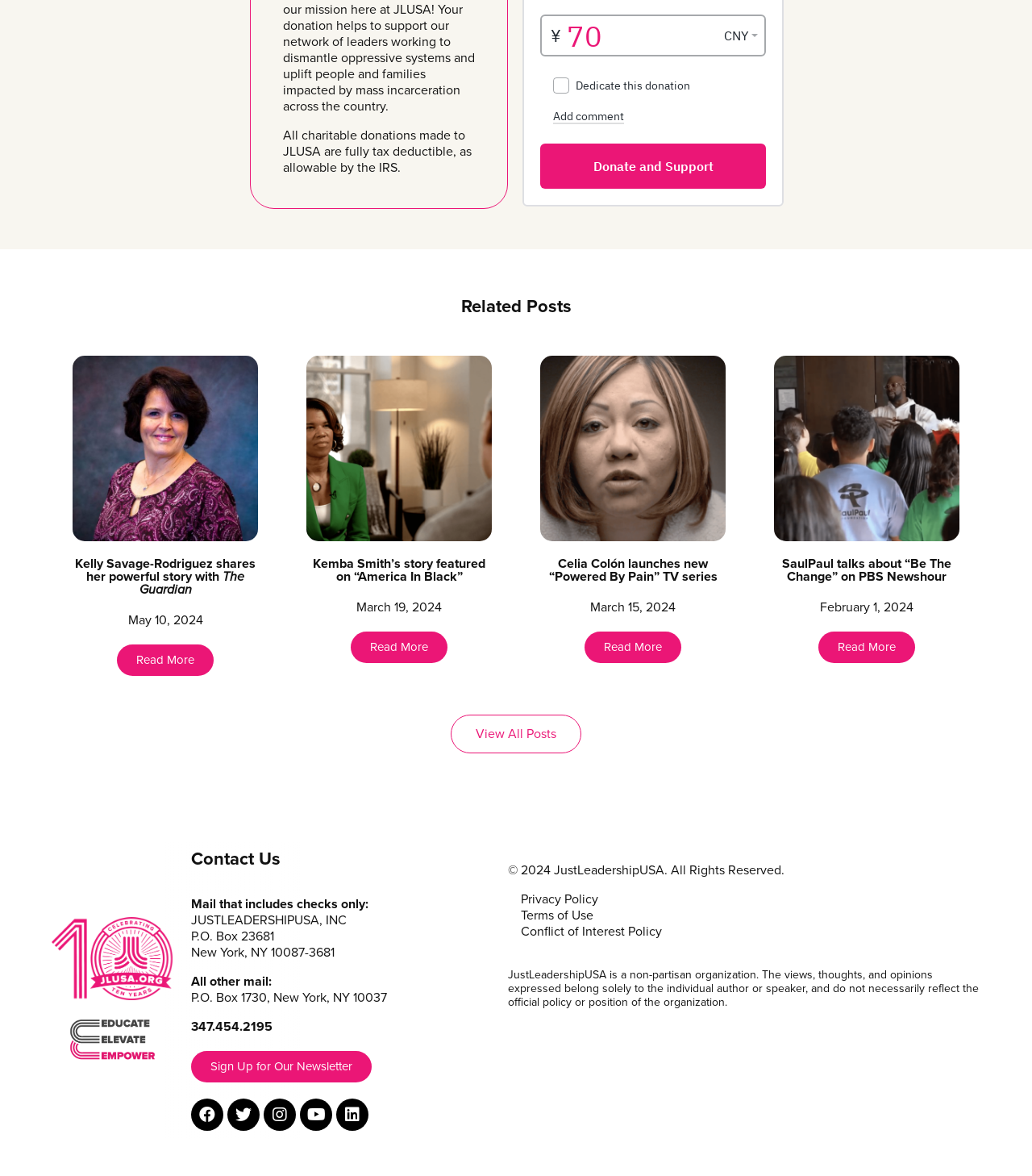What is the copyright year of the webpage?
Can you offer a detailed and complete answer to this question?

The webpage has a static text at the bottom stating '© 2024 JustLeadershipUSA. All Rights Reserved.', which indicates that the copyright year of the webpage is 2024.